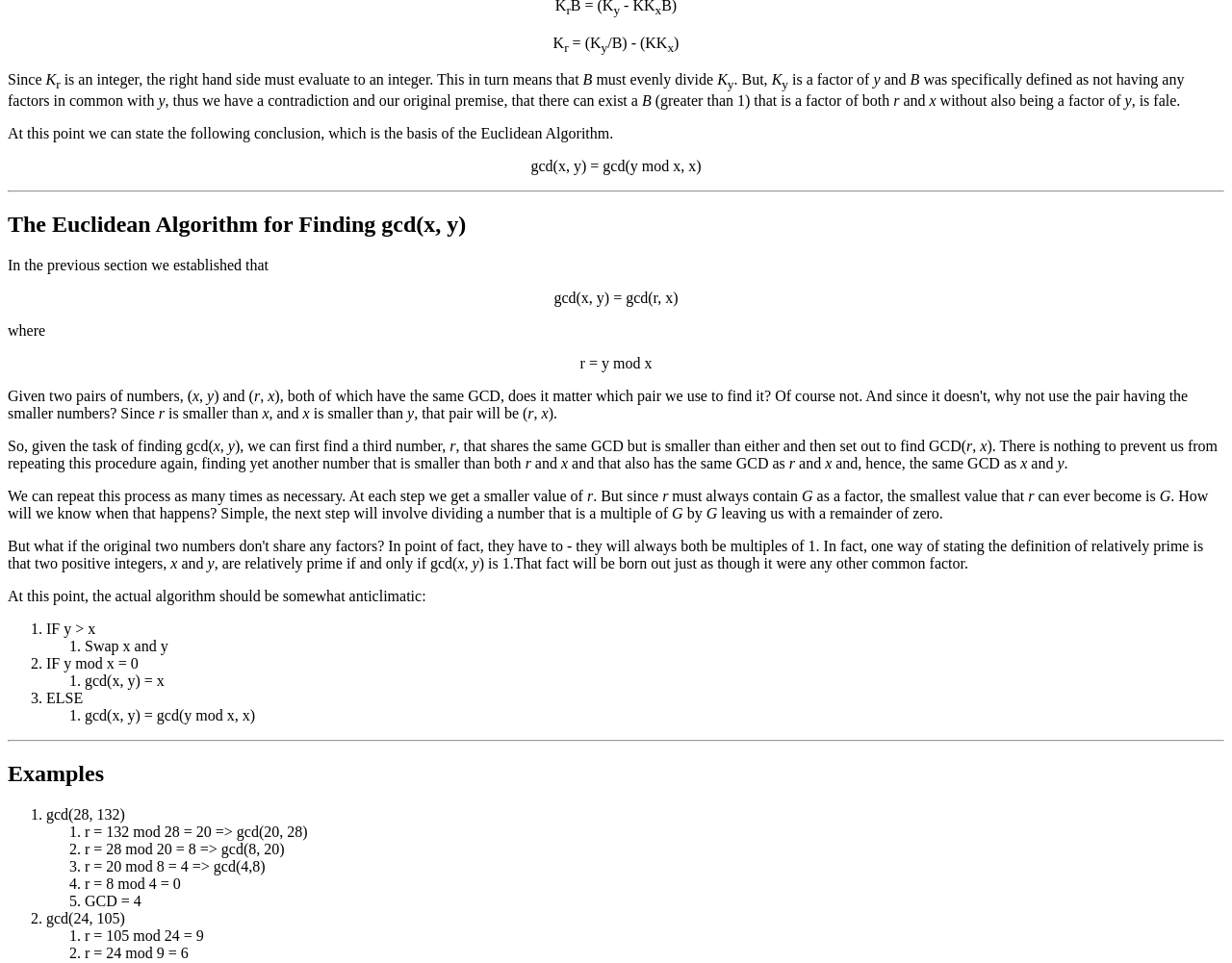What happens when y is a multiple of x in the Euclidean Algorithm?
Look at the screenshot and provide an in-depth answer.

When y is a multiple of x, the remainder of y mod x is zero. In this case, the gcd of x and y is simply x, since x is a factor of y.